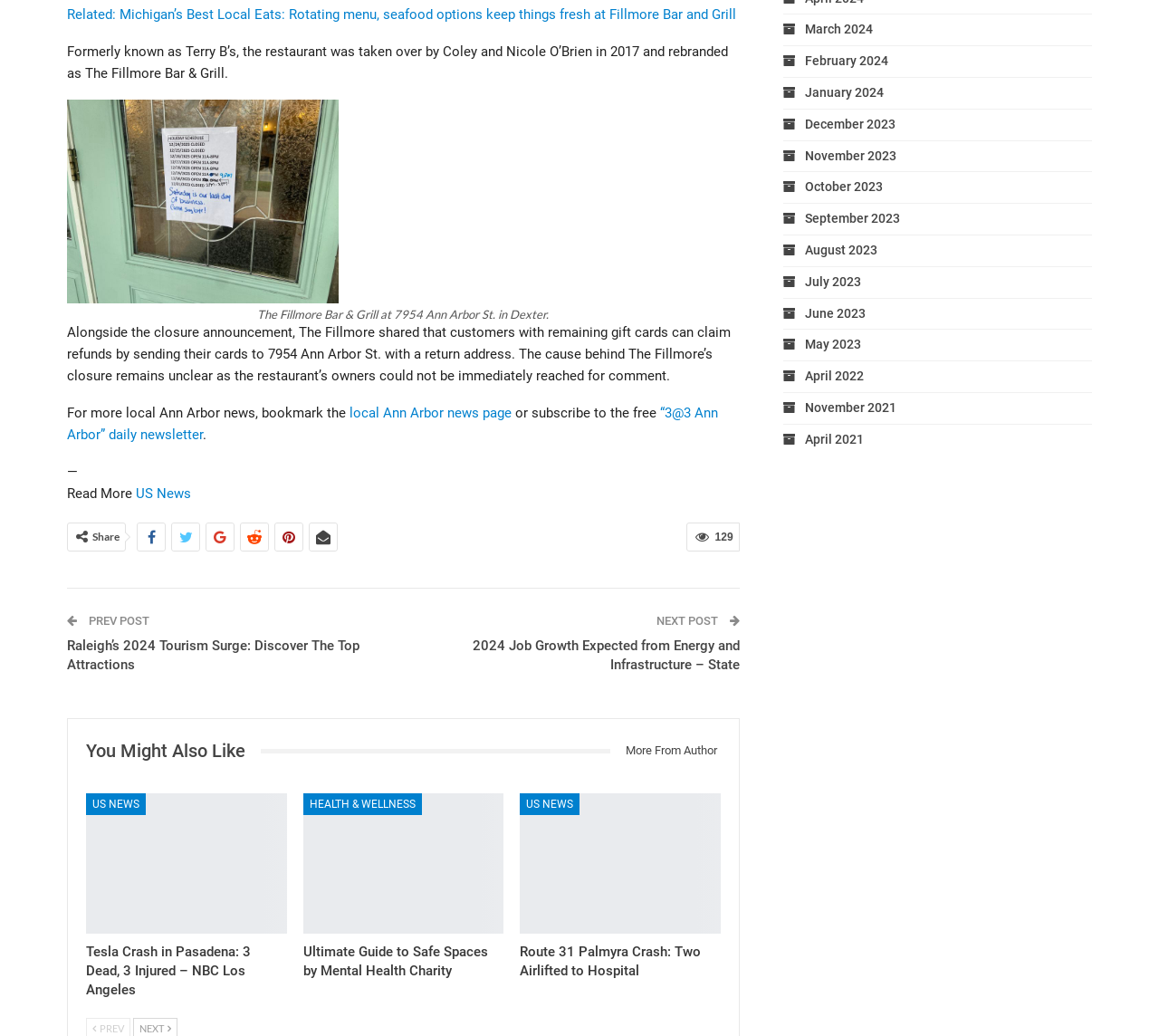Consider the image and give a detailed and elaborate answer to the question: 
What is the topic of the article below the main article?

Below the main article, there are several links to other articles, and the topic of these articles is categorized as 'US News', 'HEALTH & WELLNESS', etc.